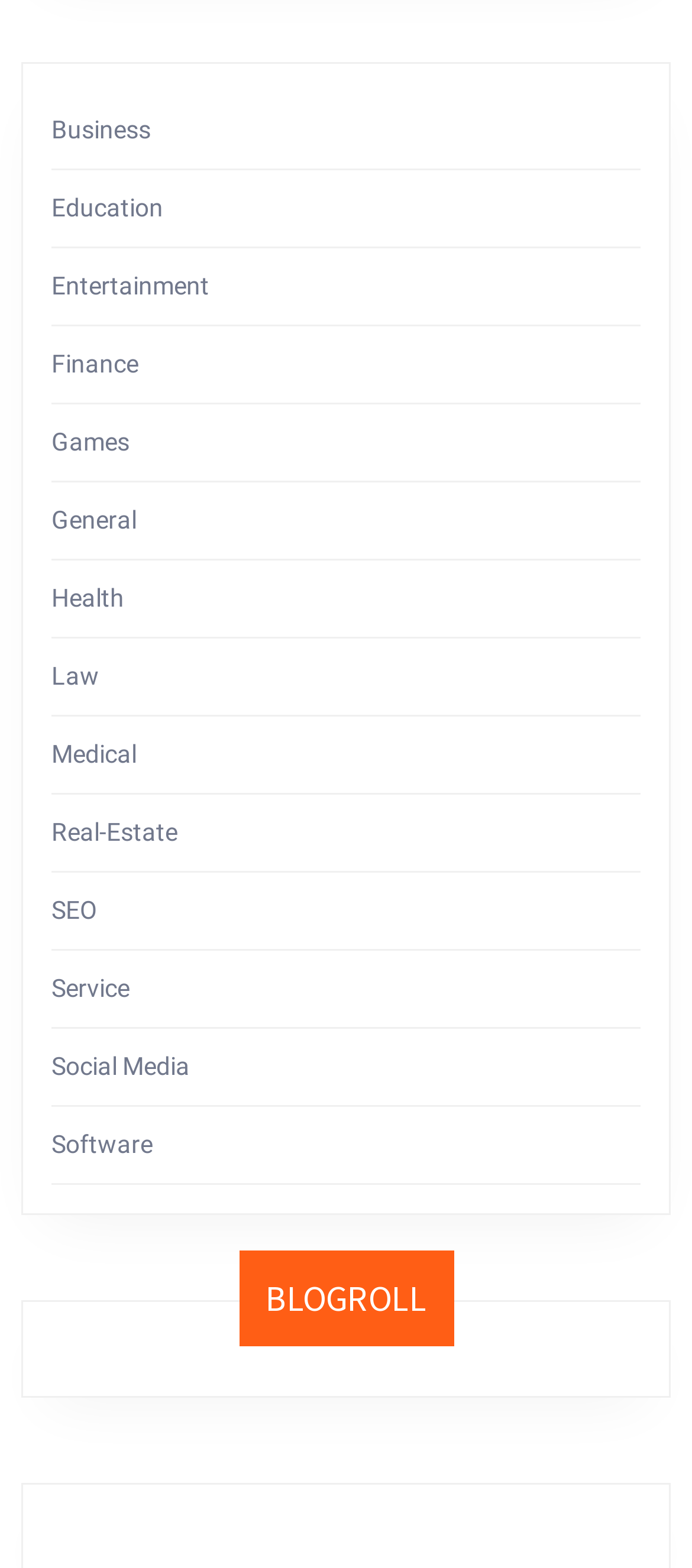Answer this question using a single word or a brief phrase:
Is the 'BLOGROLL' heading located at the top of the webpage?

No